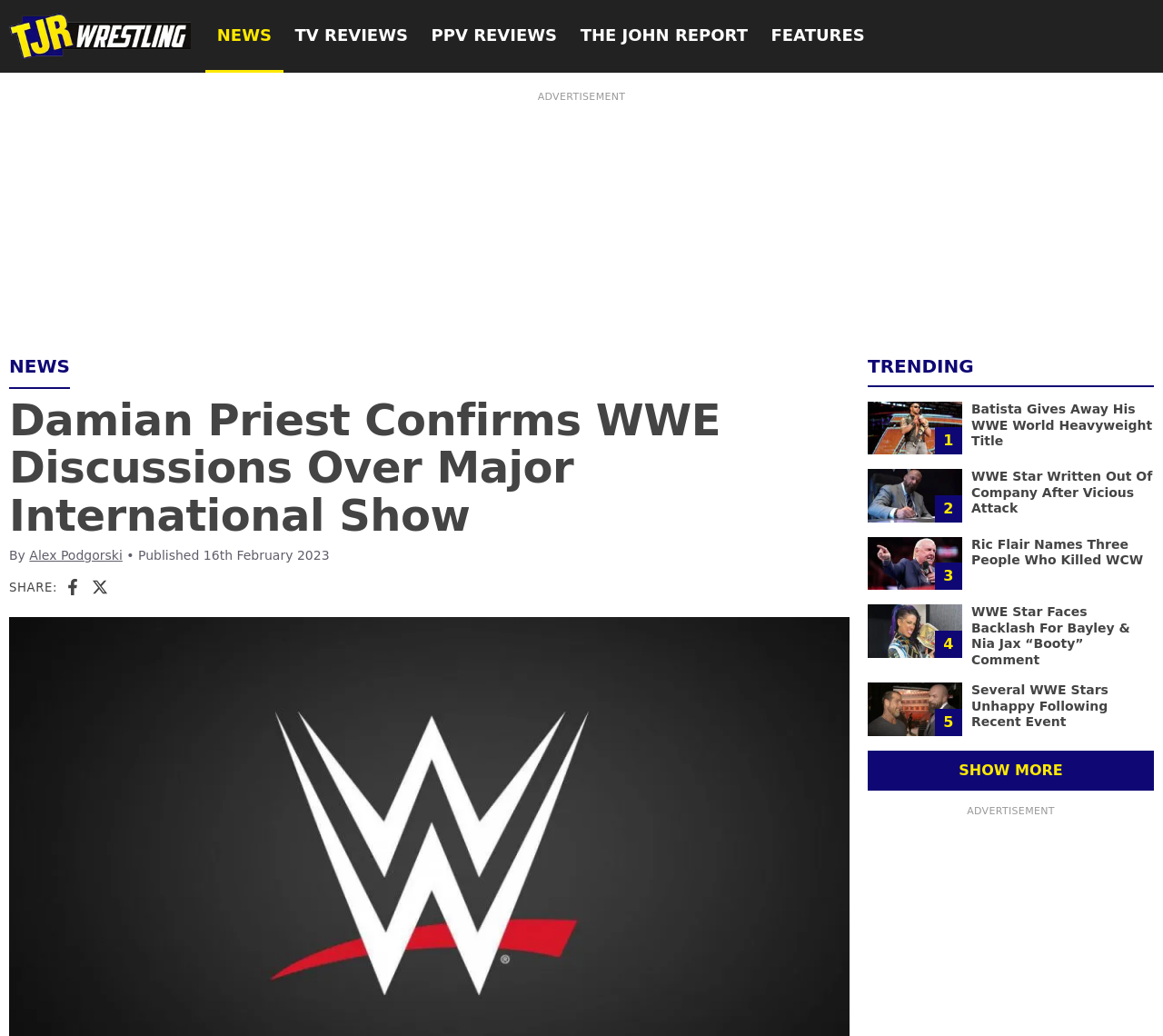Identify the first-level heading on the webpage and generate its text content.

Damian Priest Confirms WWE Discussions Over Major International Show